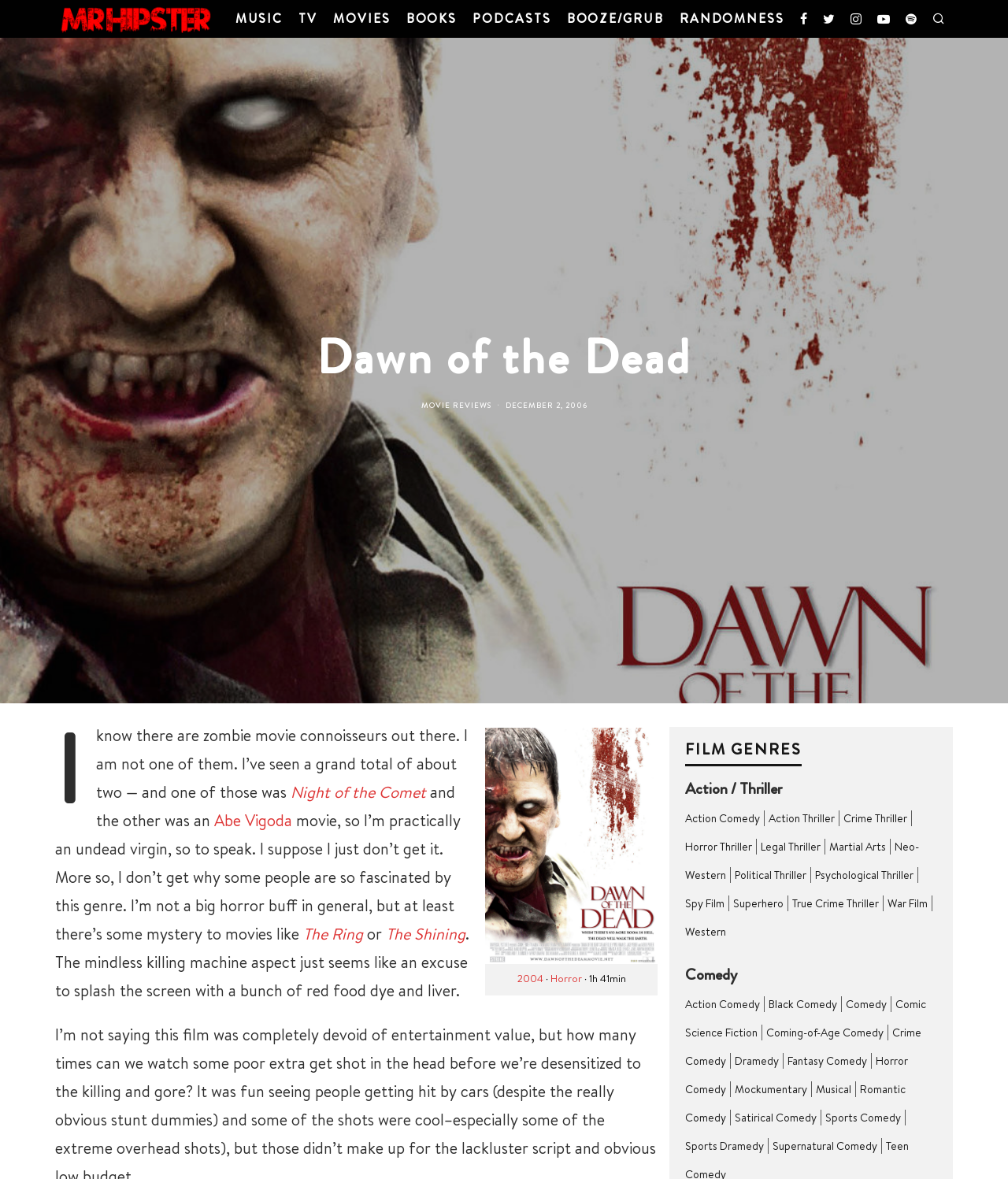Determine the bounding box coordinates of the region I should click to achieve the following instruction: "Open the 'Services' submenu". Ensure the bounding box coordinates are four float numbers between 0 and 1, i.e., [left, top, right, bottom].

None